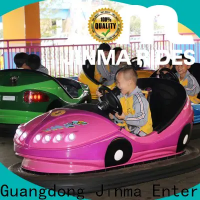Give an in-depth summary of the scene depicted in the image.

The image showcases a vibrant and engaging scene from a children's amusement ride featuring colorful bumper cars. In the foreground, a young child is joyfully maneuvering a pink bumper car, displaying excitement and concentration. The bumper cars, designed in bright hues, are positioned on a circular track, inviting fun and interactive play. The background hints at a lively indoor amusement park atmosphere, with colorful decorations enhancing the playful setting. Prominently displayed on the image is the branding "Jinma Rides," highlighting the manufacturer, Guangdong Jinma Entertainment Corp., known for creating quality amusement rides that captivate young adventurers. This image perfectly encapsulates the joy and thrill of carnival-like experiences tailored for children.